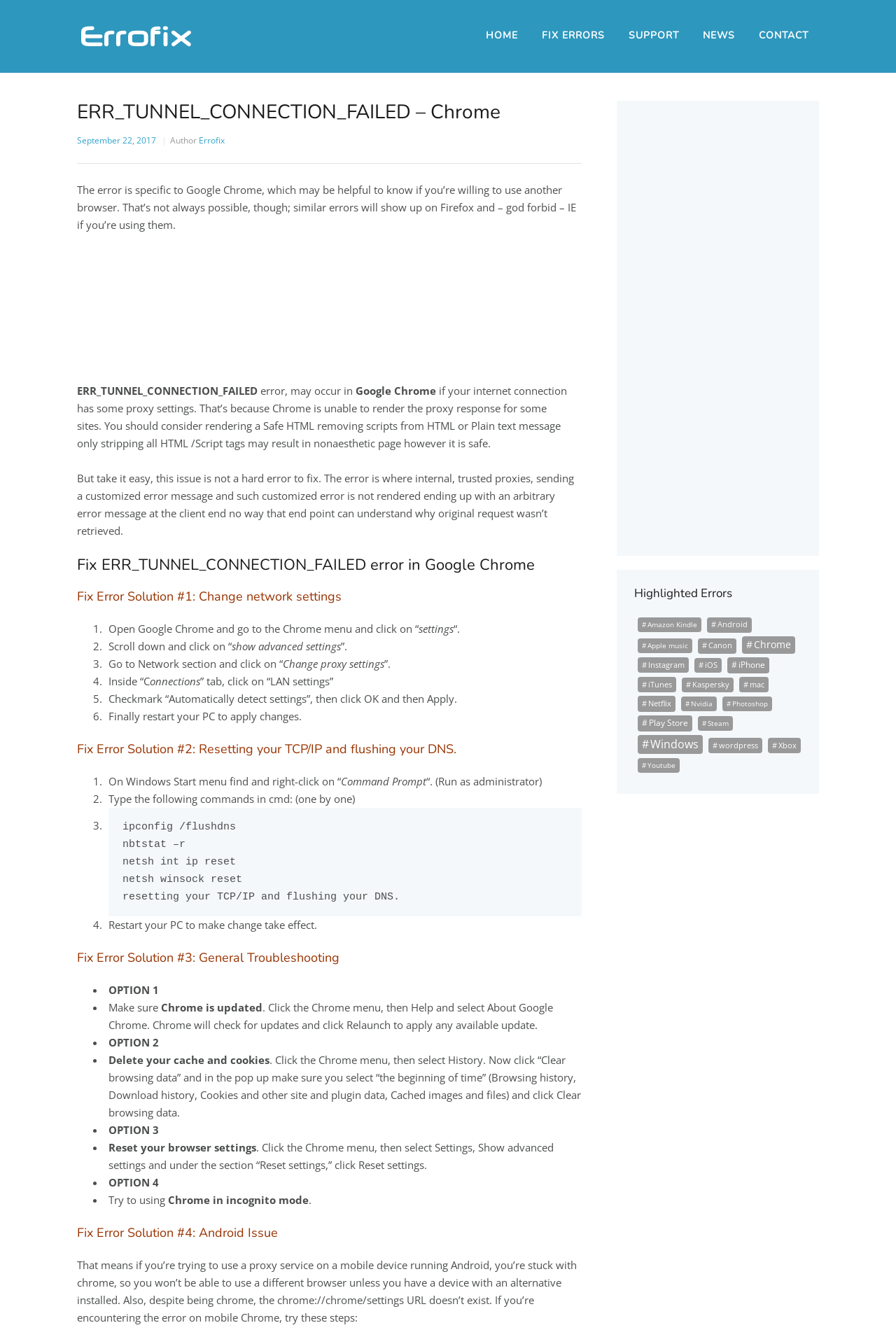Please mark the clickable region by giving the bounding box coordinates needed to complete this instruction: "Check out 'inflatable chairs' article".

None